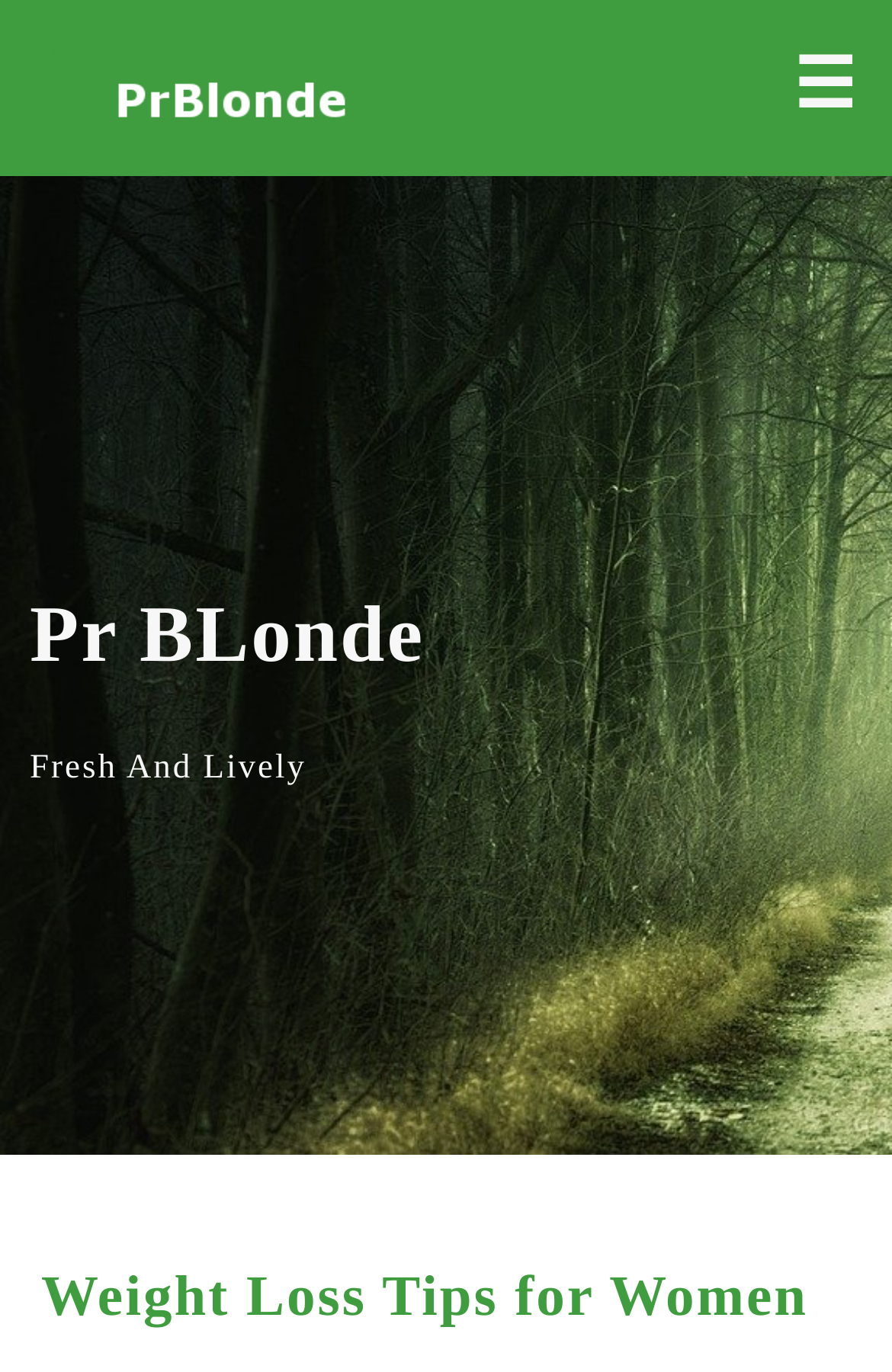Locate the headline of the webpage and generate its content.

Weight Loss Tips for Women Over 40